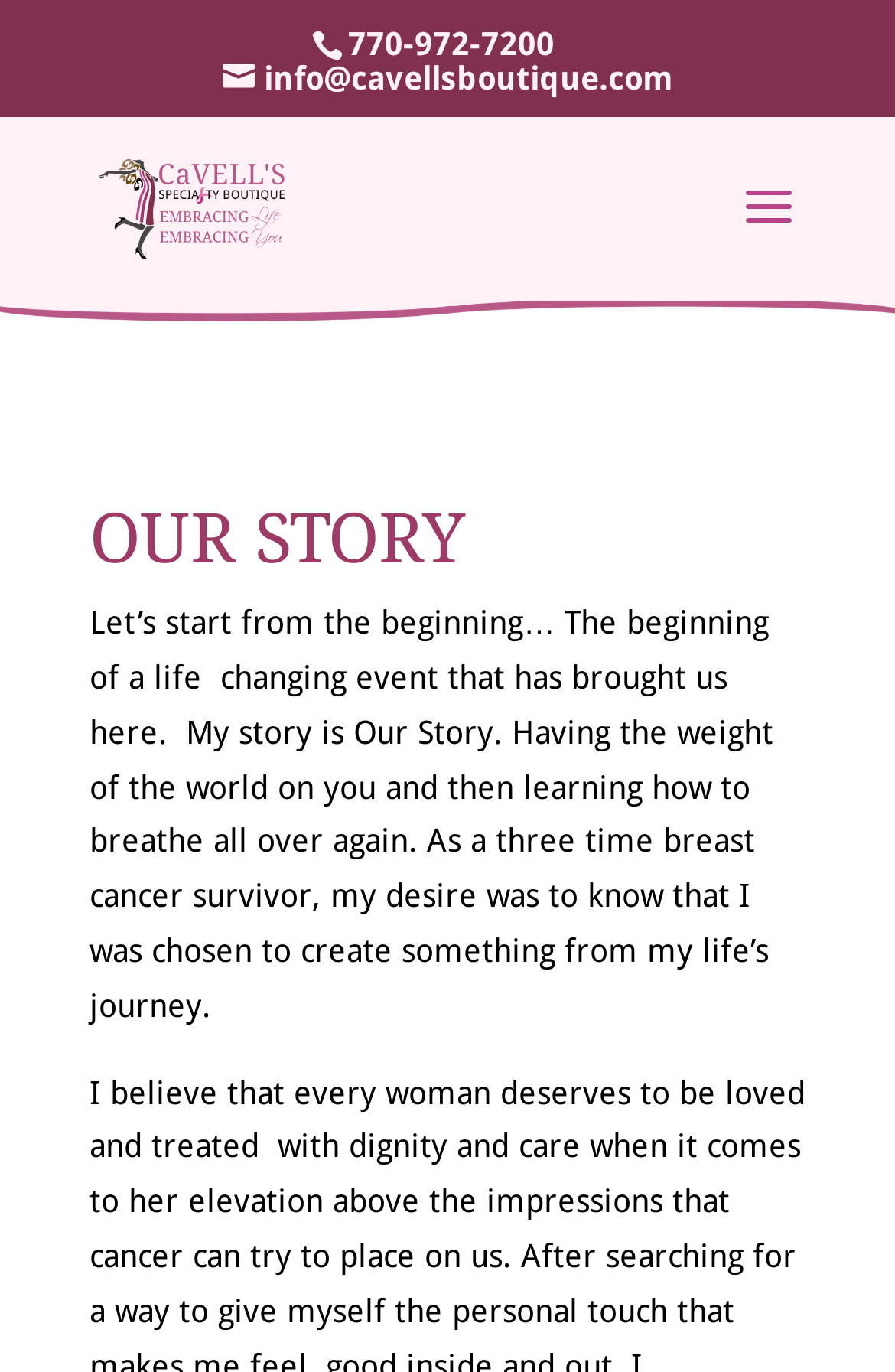Refer to the image and provide an in-depth answer to the question:
Is there a search function on this webpage?

I found the search function by looking at the search box element with the bounding box coordinates [0.5, 0.085, 0.9, 0.087] and the static text element with the bounding box coordinates [0.463, 0.084, 0.823, 0.088], which contains the label 'Search for:'.